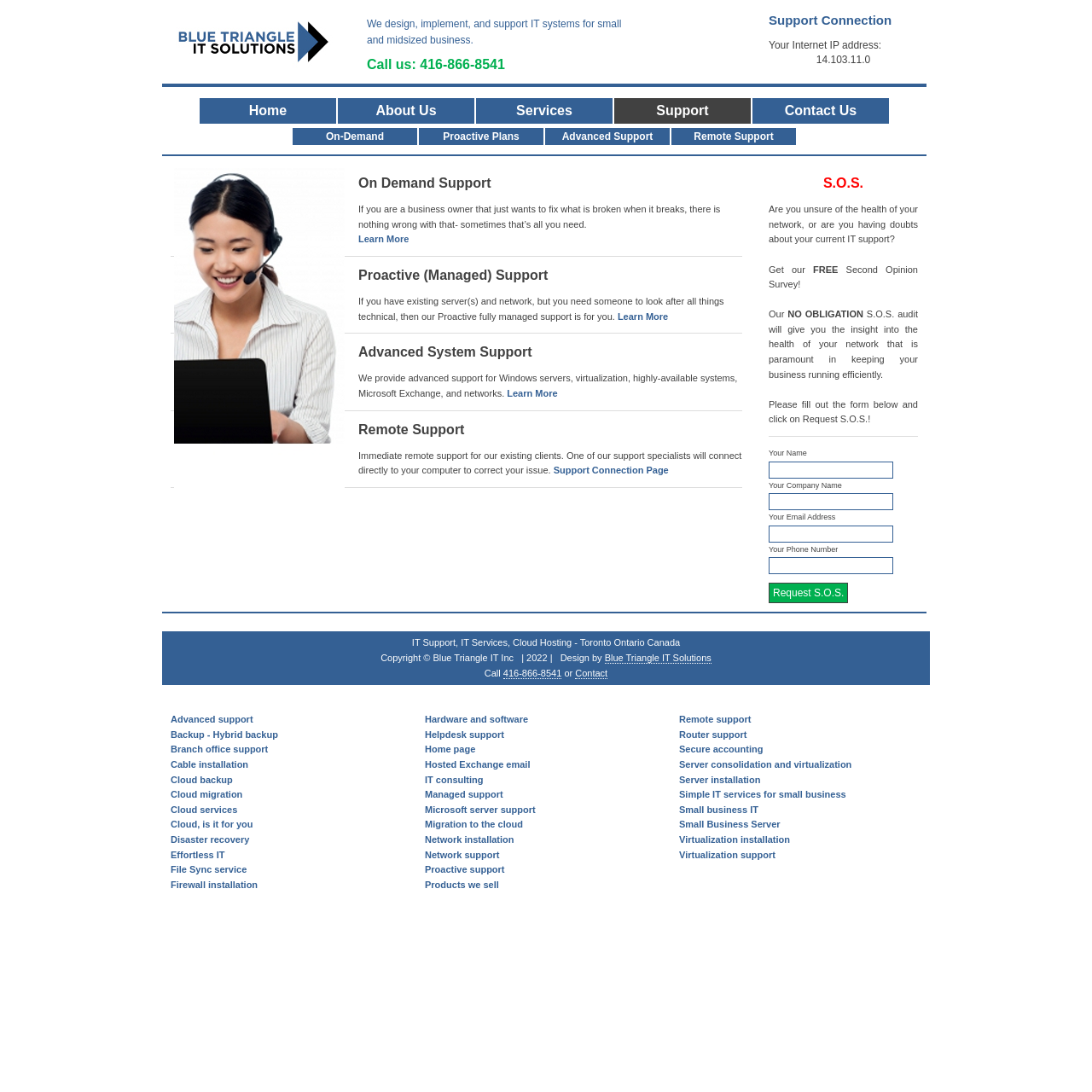Could you please study the image and provide a detailed answer to the question:
What is the purpose of the S.O.S. audit?

The purpose of the S.O.S. audit can be found in the section of the webpage that describes the S.O.S. service. It is stated that the S.O.S. audit will give insight into the health of a network, which is paramount in keeping a business running efficiently.